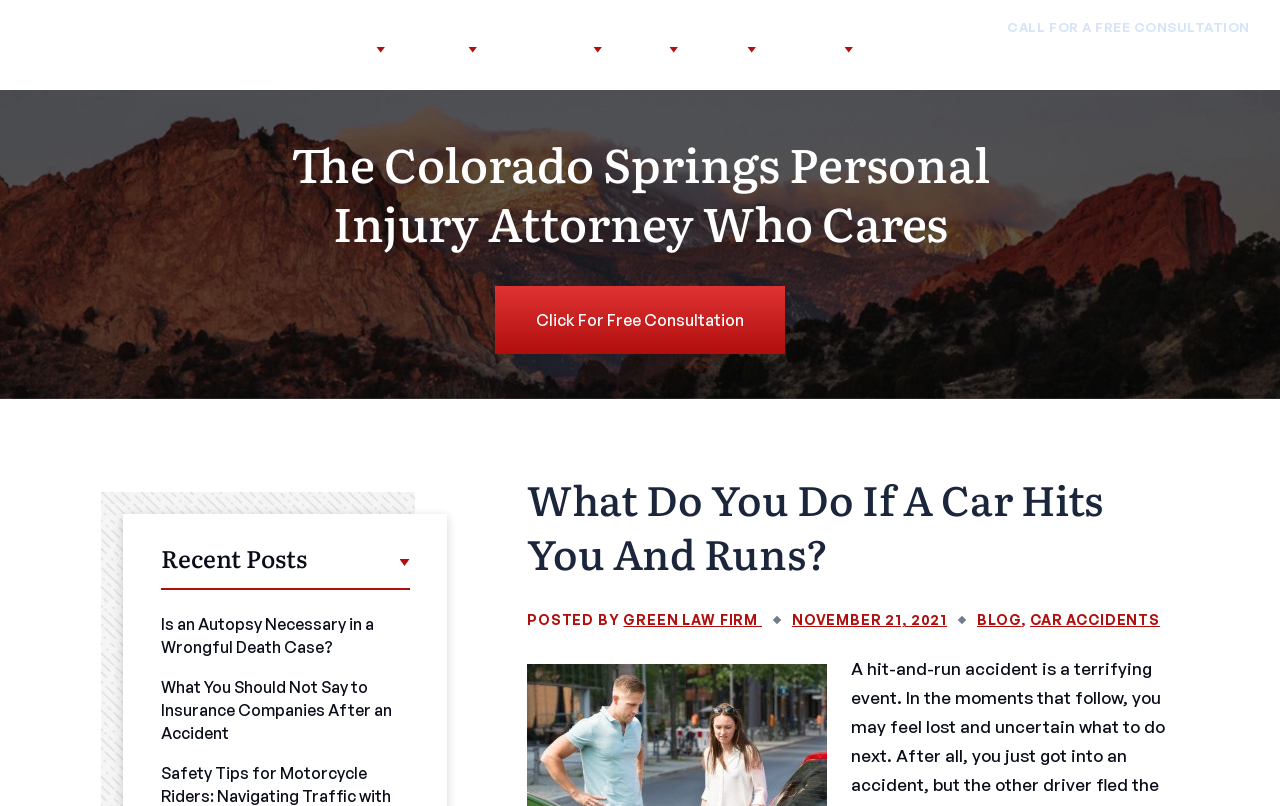Highlight the bounding box coordinates of the element that should be clicked to carry out the following instruction: "Read the blog post about car accidents". The coordinates must be given as four float numbers ranging from 0 to 1, i.e., [left, top, right, bottom].

[0.805, 0.758, 0.906, 0.779]